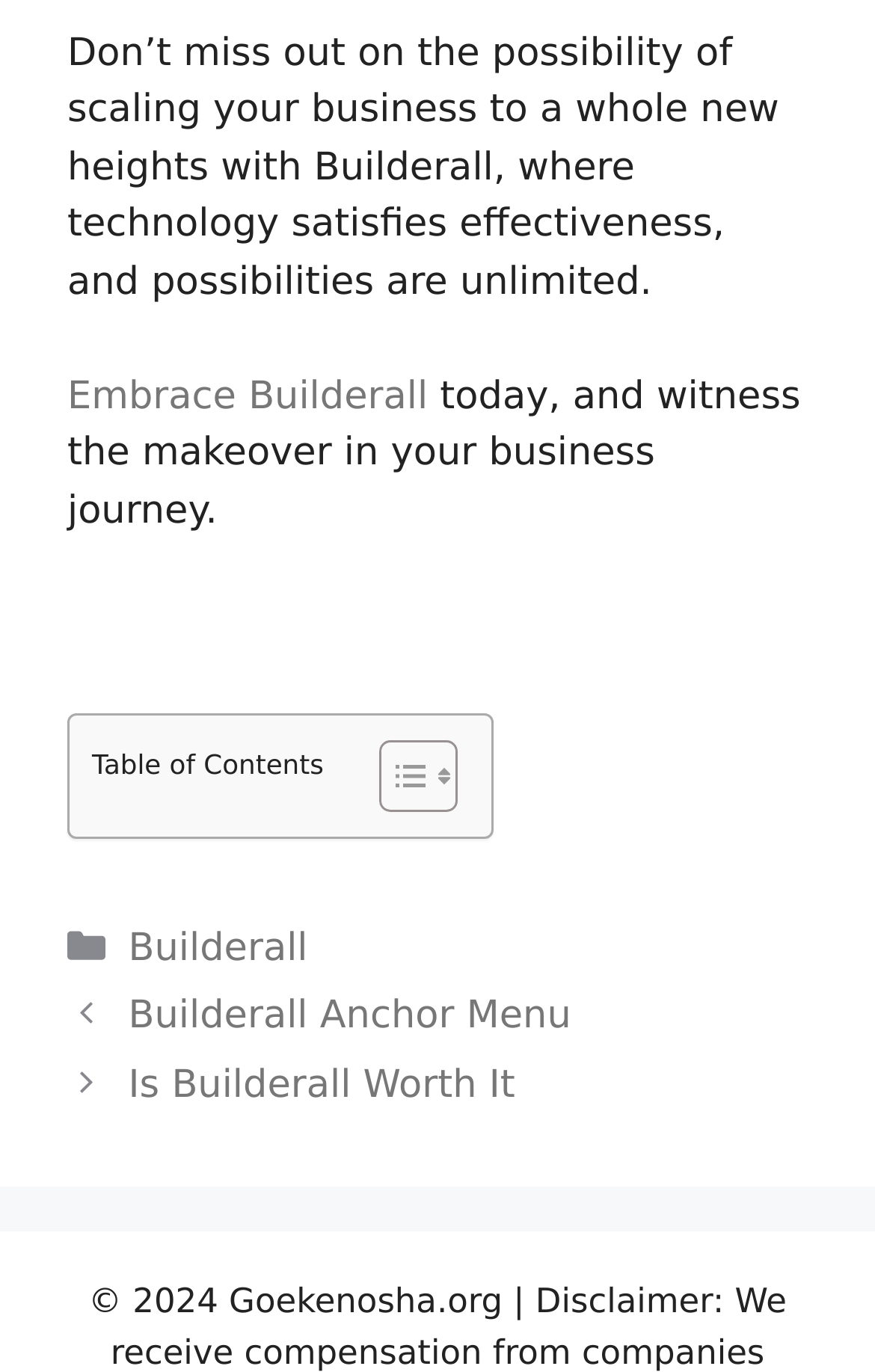How many posts are listed in the navigation section? From the image, respond with a single word or brief phrase.

Two